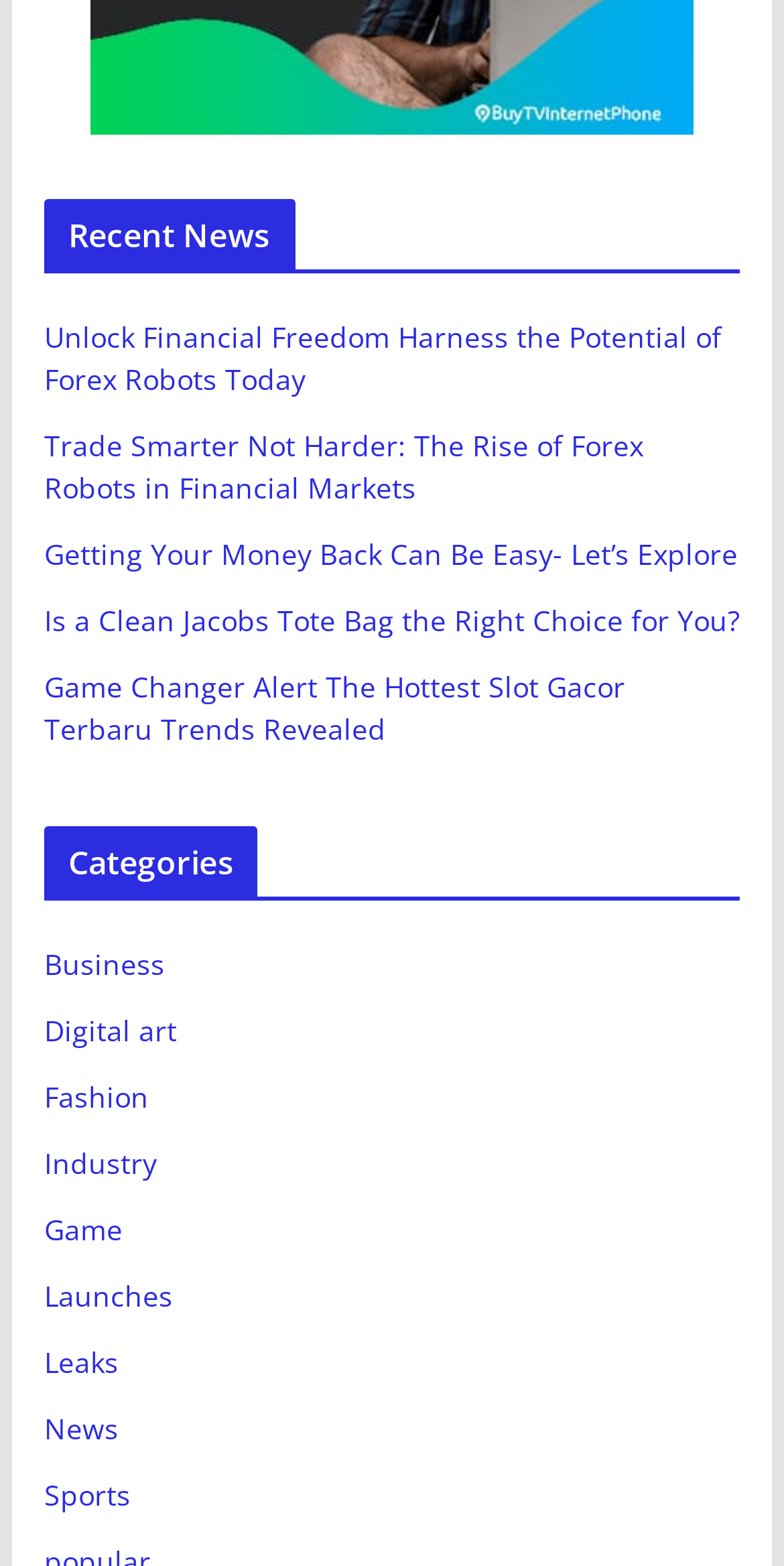Use a single word or phrase to answer the question: 
How many news categories are there?

15